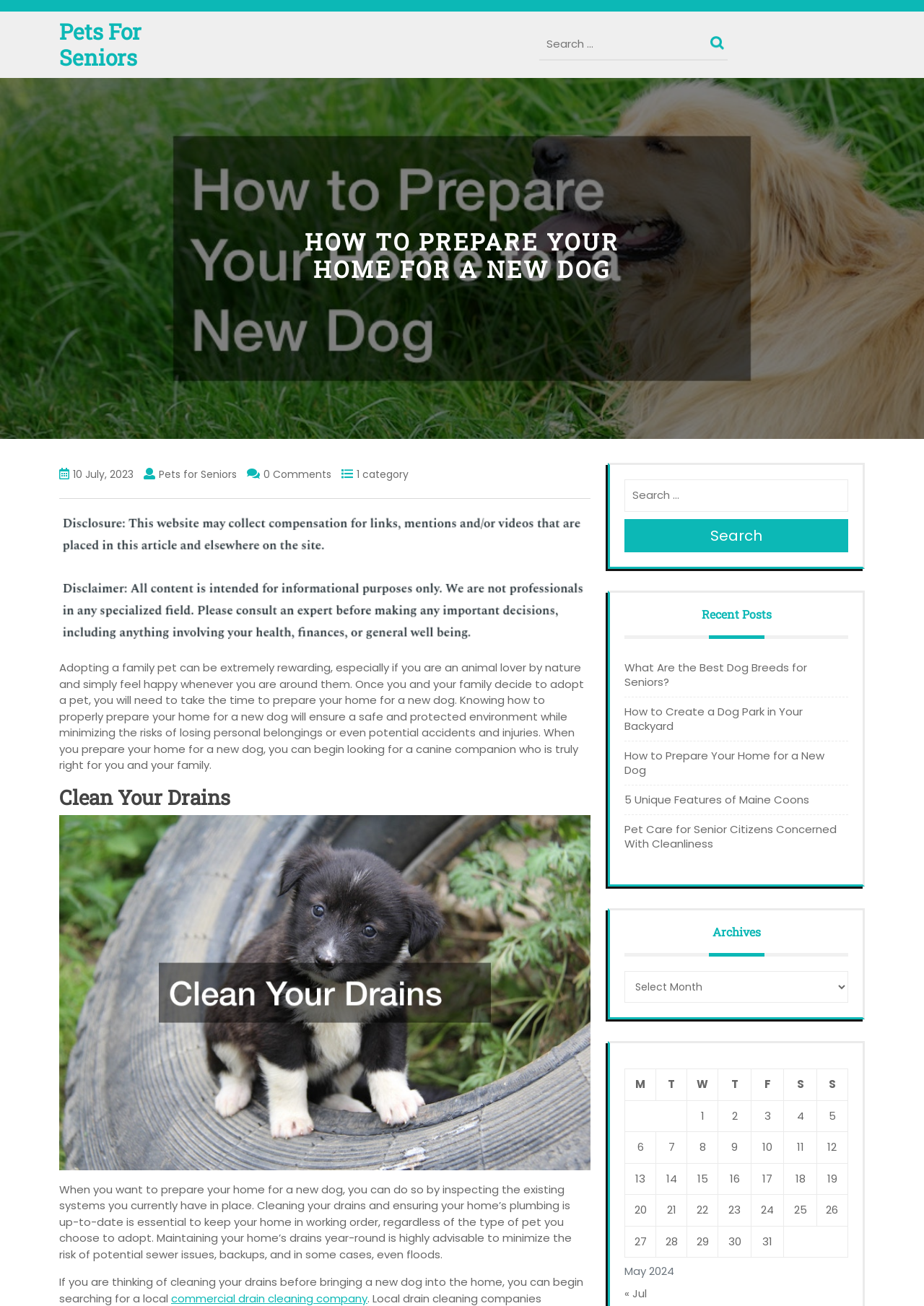Answer the question using only one word or a concise phrase: How many links are there in the 'Recent Posts' section?

5